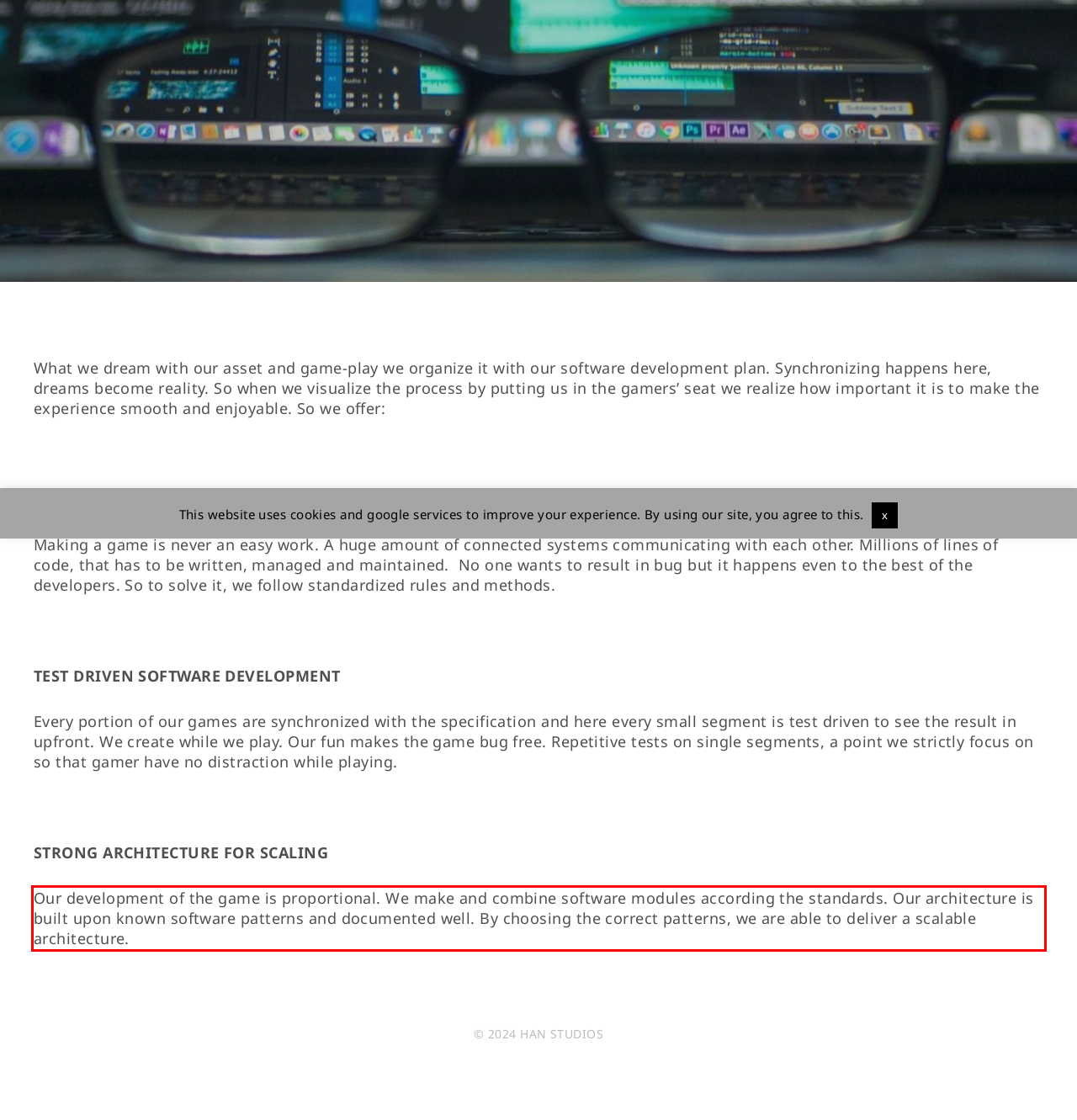Examine the webpage screenshot and use OCR to obtain the text inside the red bounding box.

Our development of the game is proportional. We make and combine software modules according the standards. Our architecture is built upon known software patterns and documented well. By choosing the correct patterns, we are able to deliver a scalable architecture.